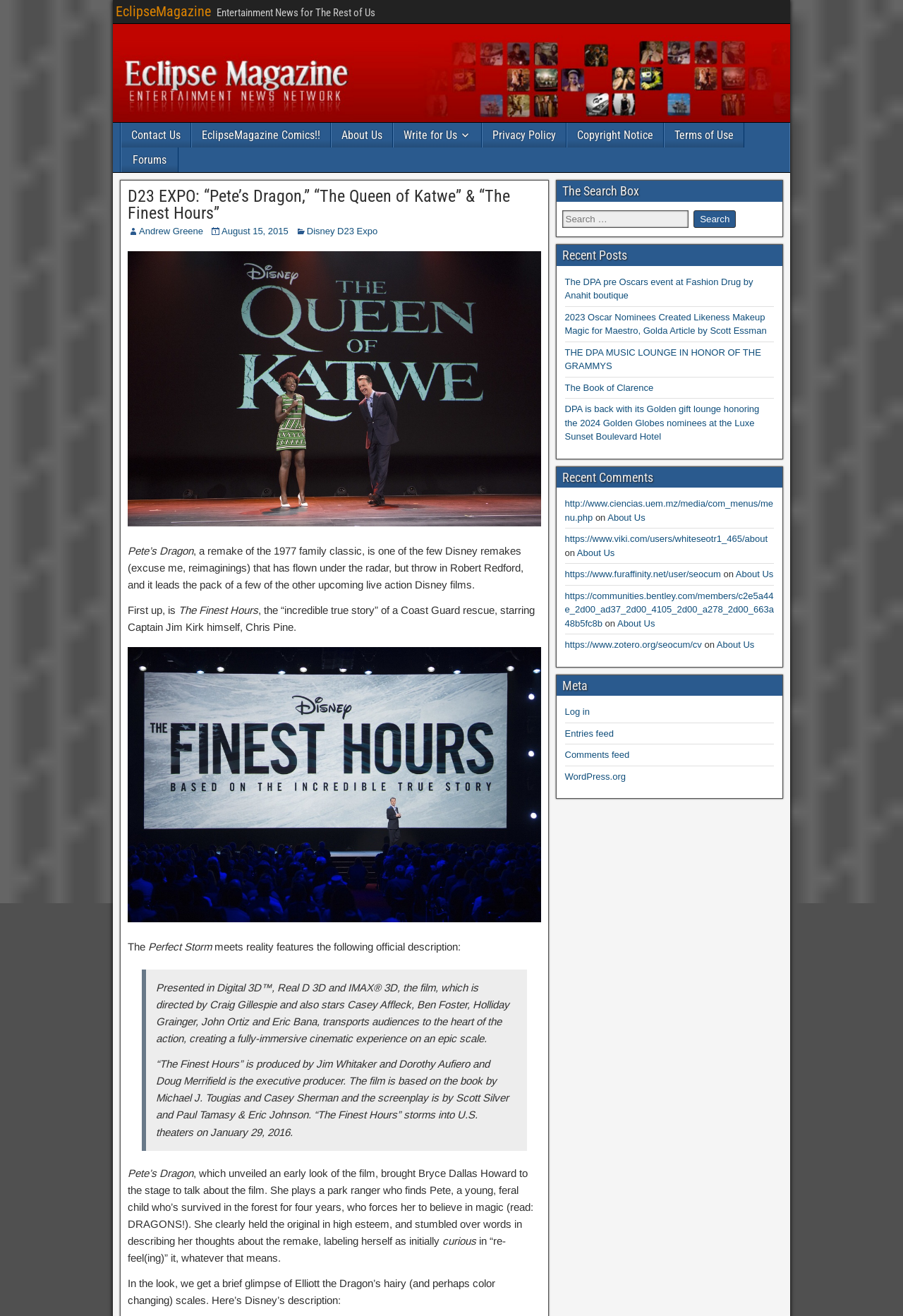Use a single word or phrase to respond to the question:
How many images are in the article?

2